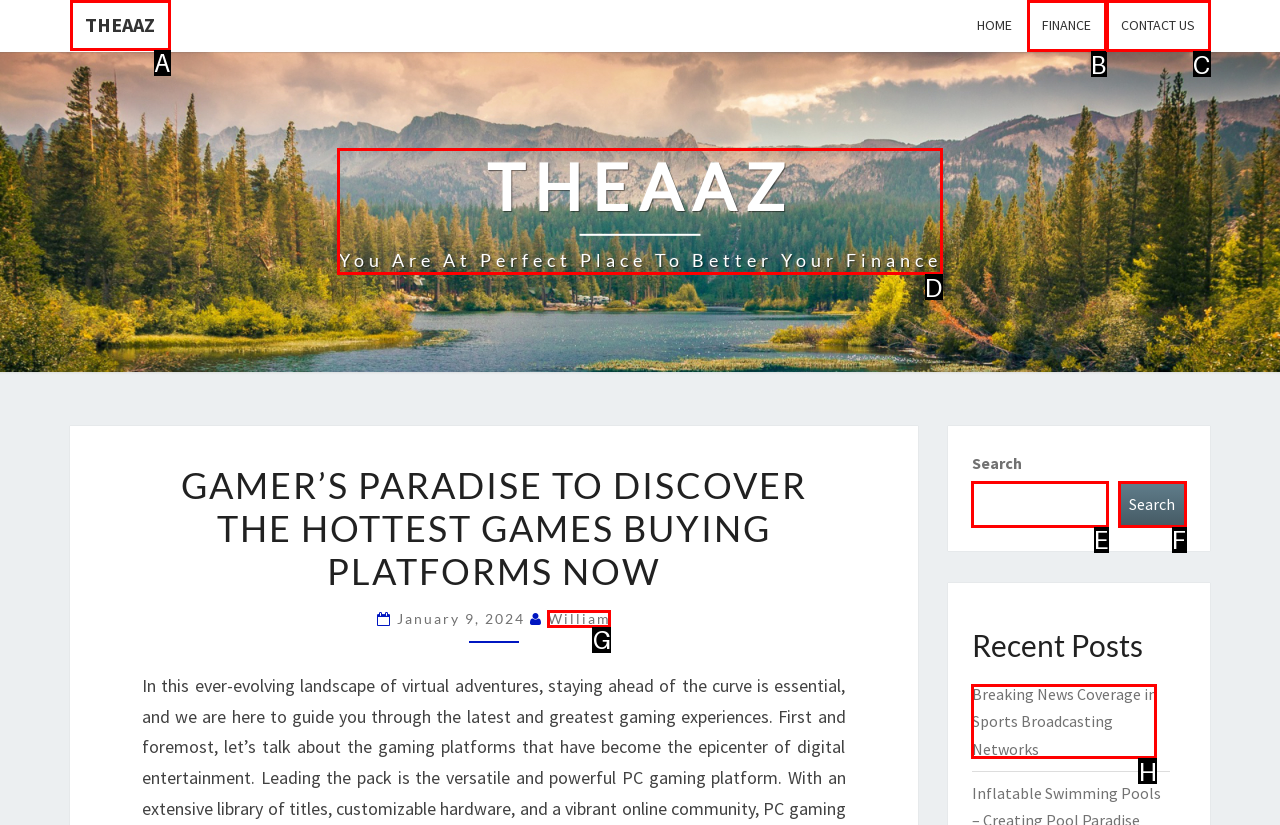Identify the appropriate choice to fulfill this task: check theaaaz news
Respond with the letter corresponding to the correct option.

D